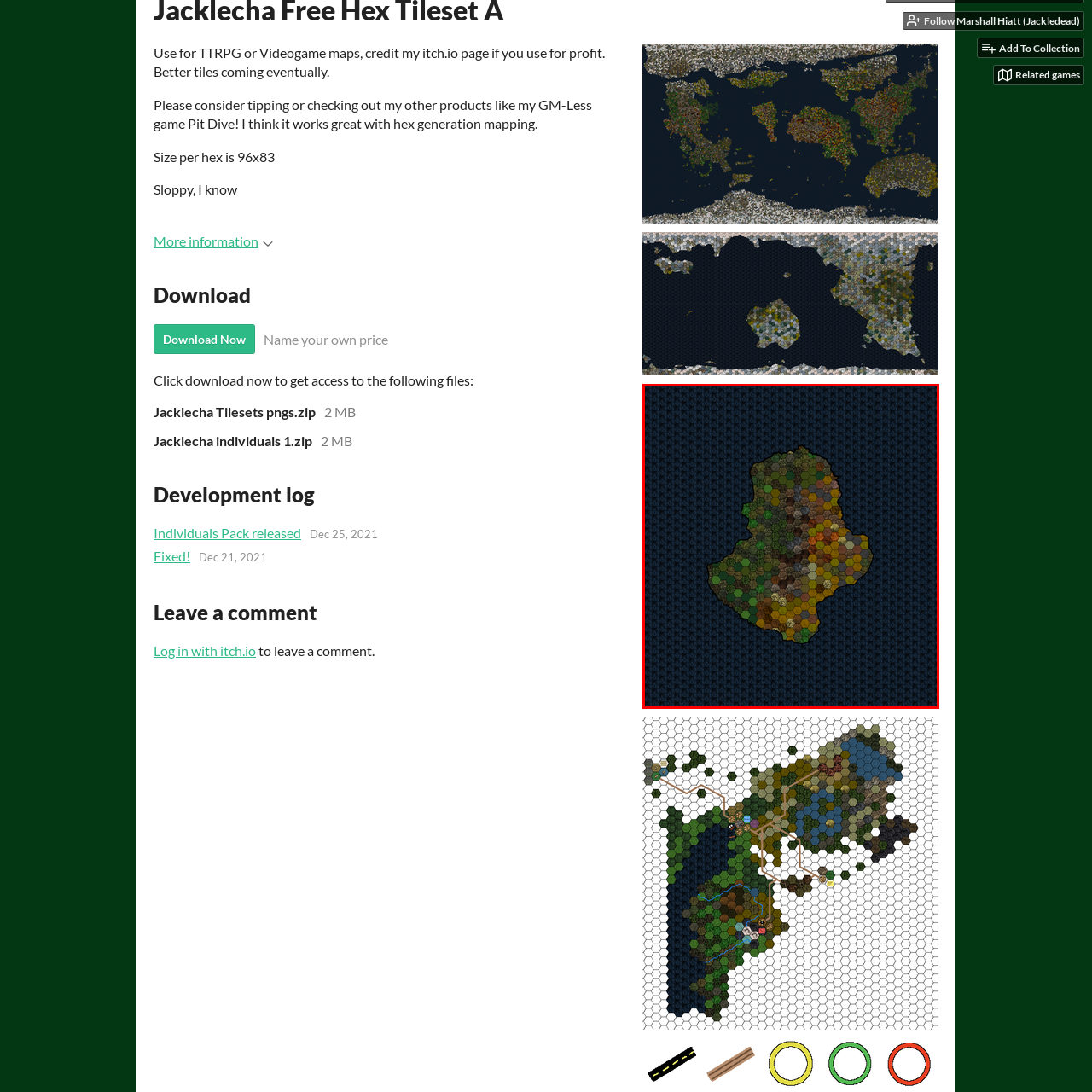What is a potential use of this map?
Look at the image enclosed by the red bounding box and give a detailed answer using the visual information available in the image.

The caption suggests that this artwork could be used for 'tabletop role-playing games (TTRPGs) or video game maps', indicating that one potential use of this map is for tabletop role-playing games.